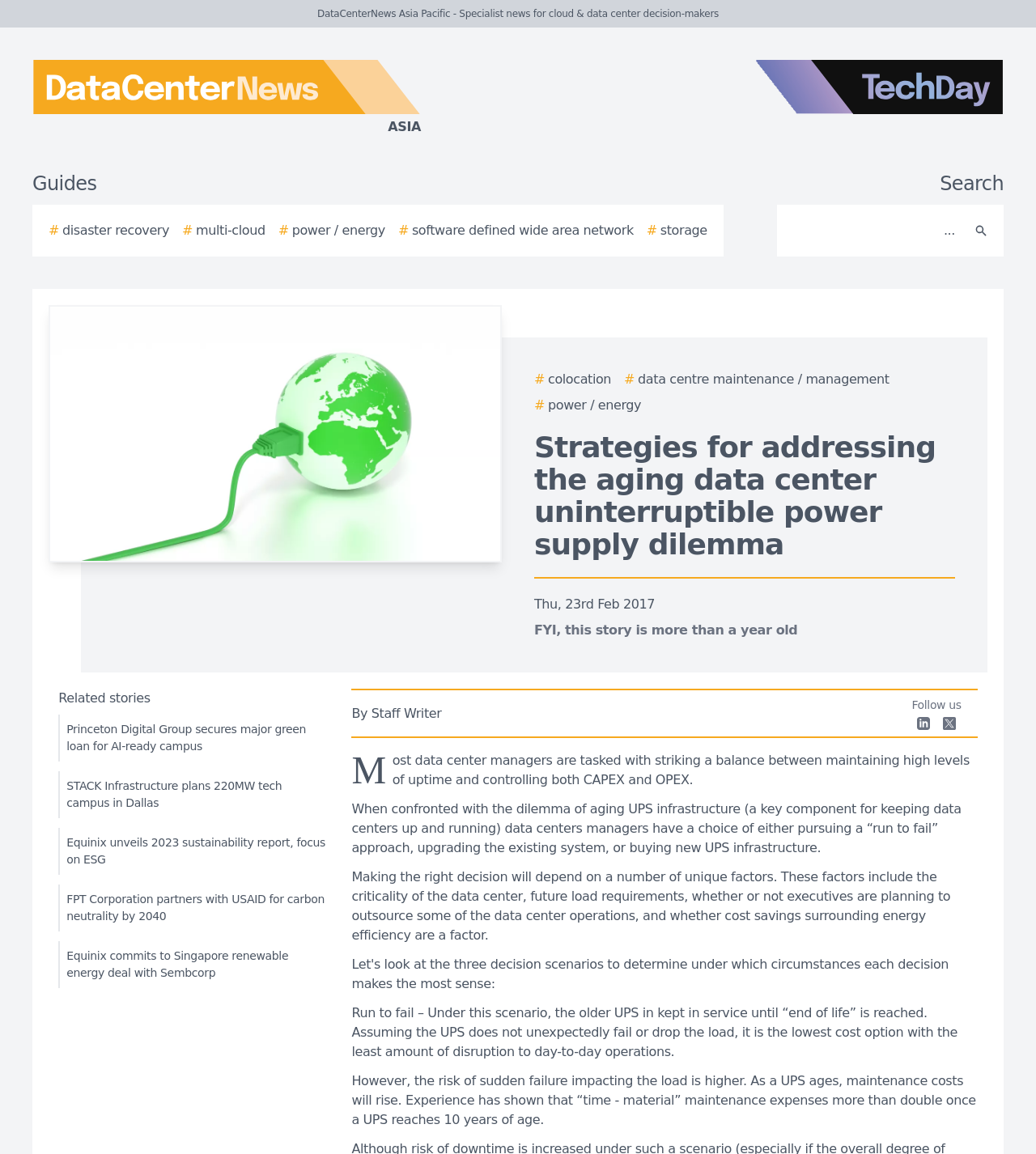Answer the question briefly using a single word or phrase: 
What is the risk of sudden failure in the 'run to fail' scenario?

higher